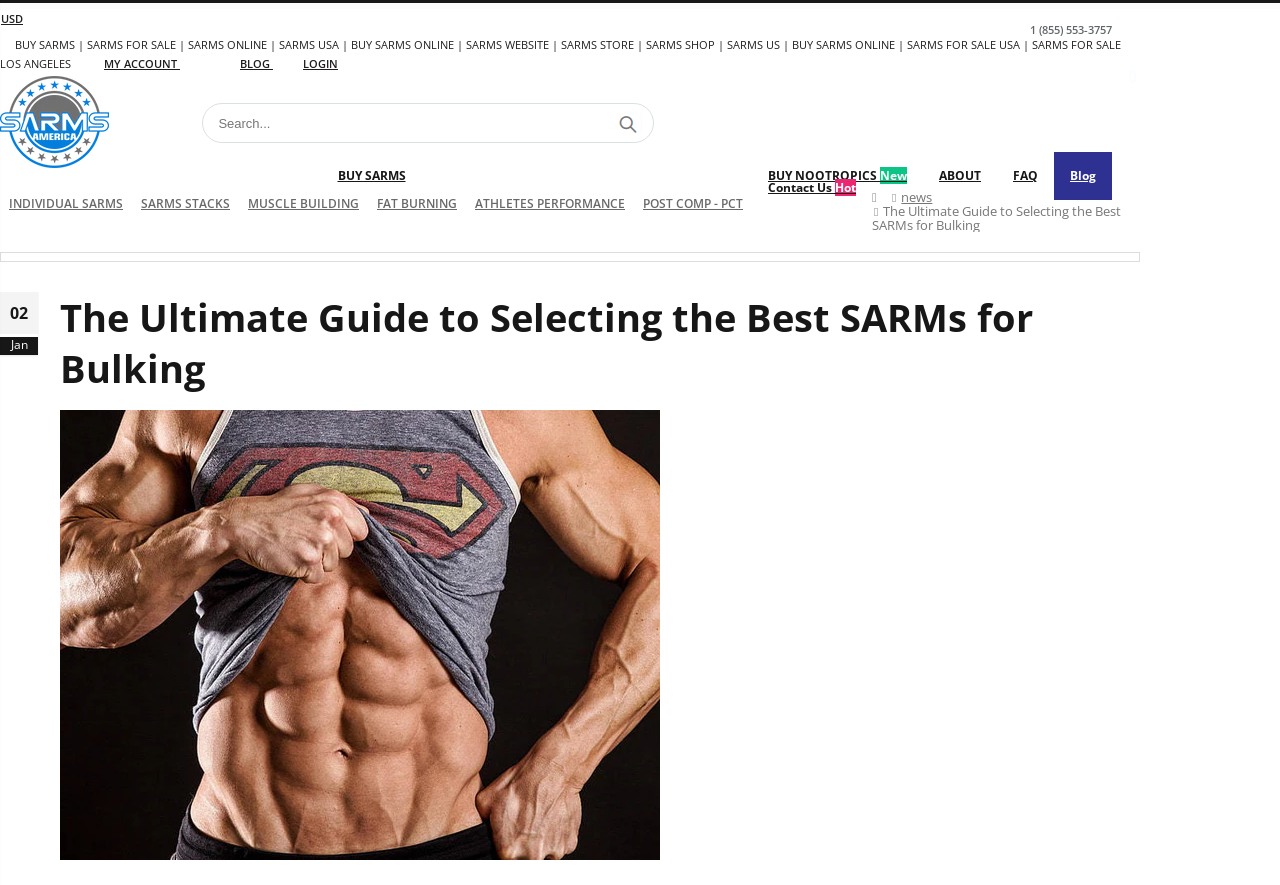Identify the bounding box coordinates of the specific part of the webpage to click to complete this instruction: "Read the blog".

[0.188, 0.058, 0.213, 0.086]